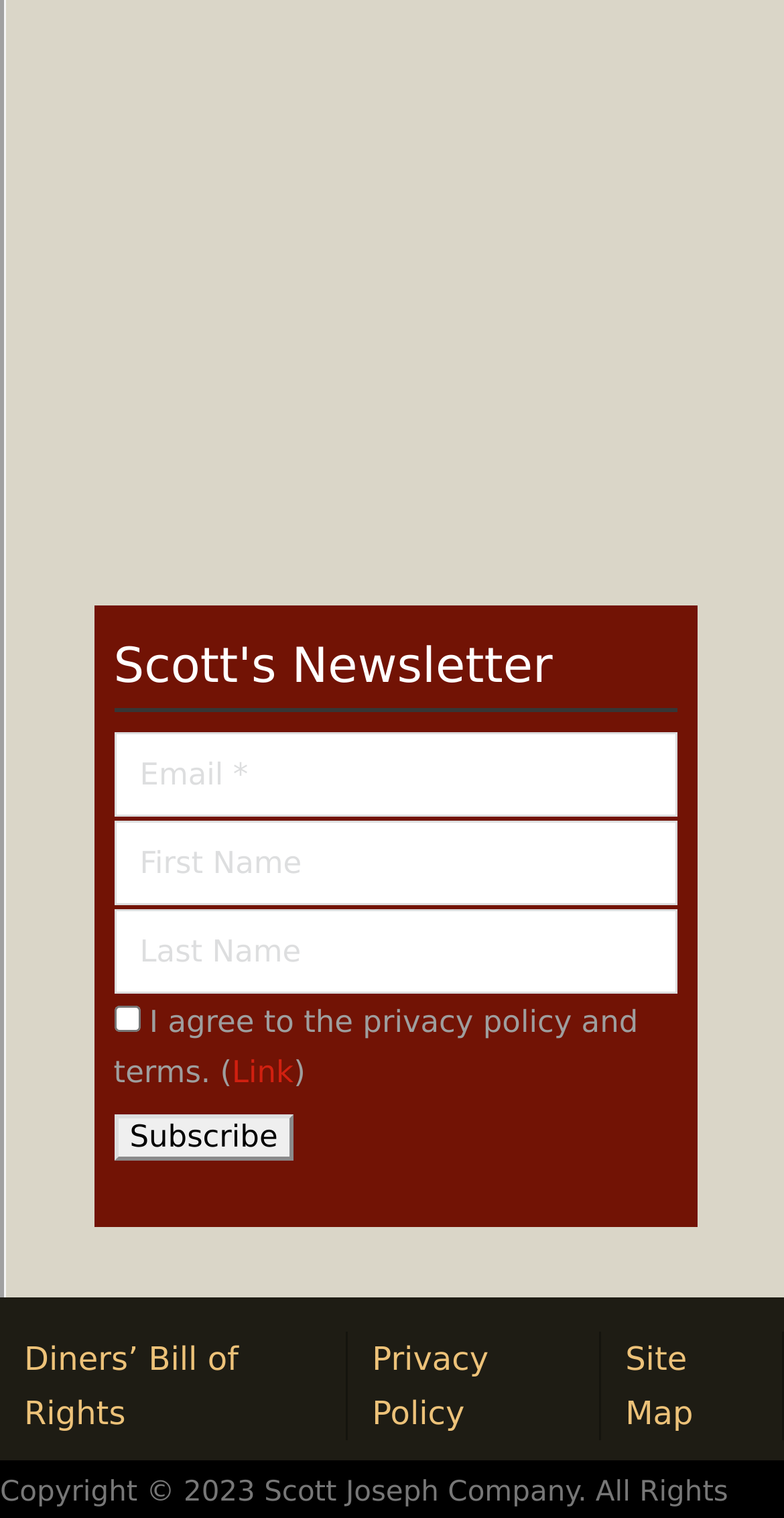Identify the bounding box of the UI element that matches this description: "Site Map".

[0.767, 0.877, 1.0, 0.949]